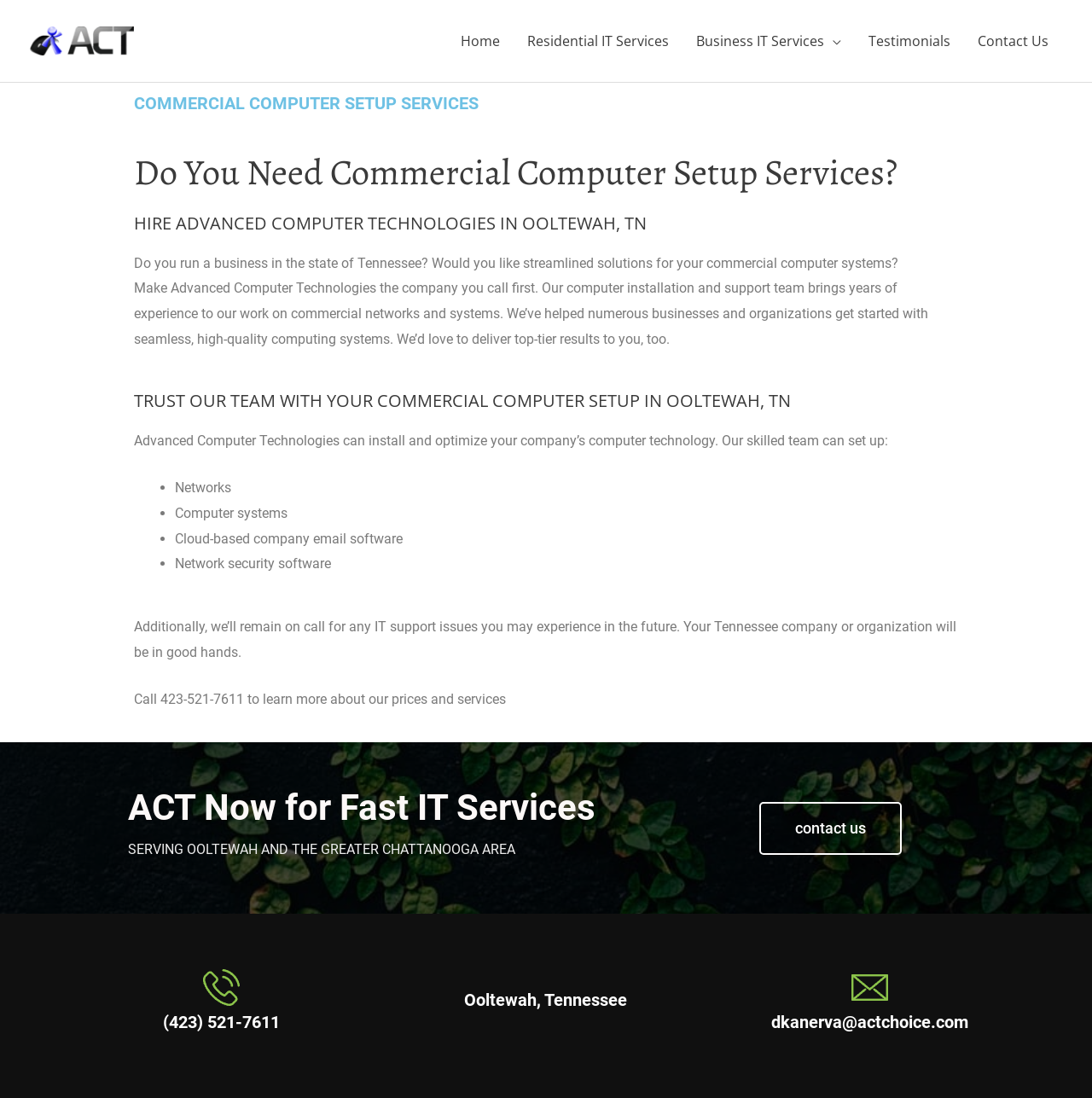Identify and provide the main heading of the webpage.

COMMERCIAL COMPUTER SETUP SERVICES